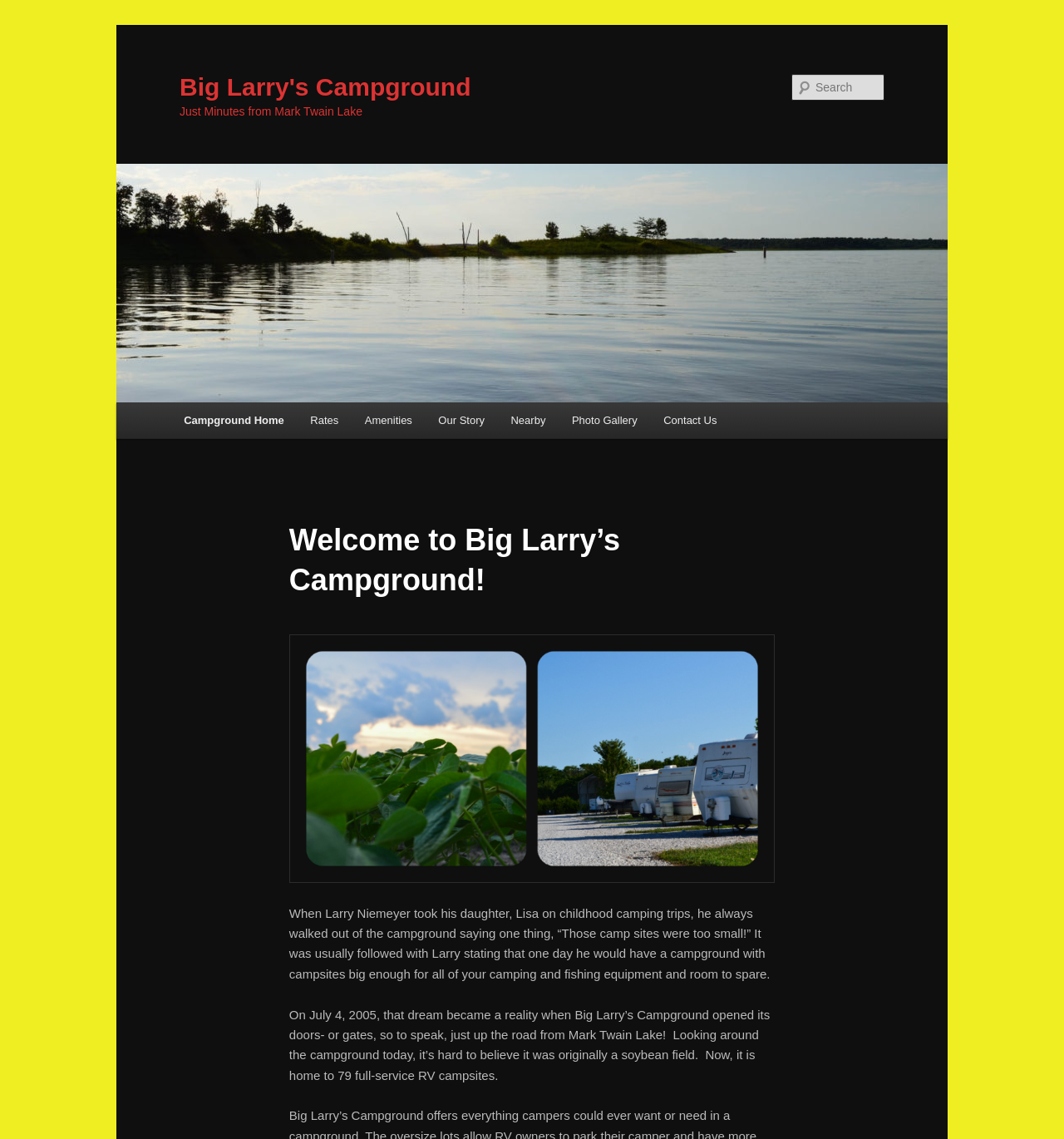Please determine the bounding box coordinates of the element to click in order to execute the following instruction: "View Rates". The coordinates should be four float numbers between 0 and 1, specified as [left, top, right, bottom].

[0.279, 0.353, 0.33, 0.385]